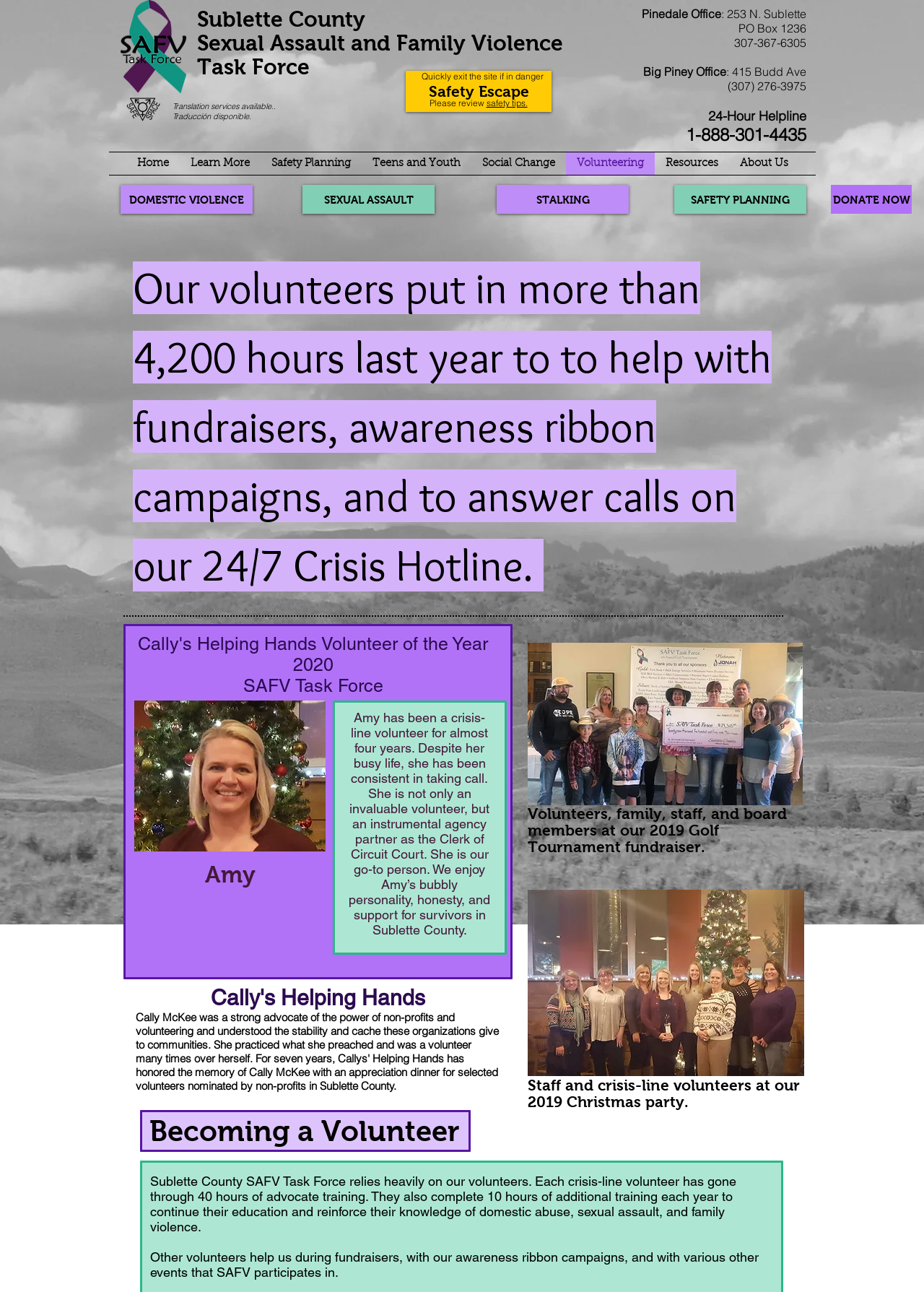Identify the bounding box coordinates of the region that should be clicked to execute the following instruction: "Go to Home".

[0.136, 0.118, 0.194, 0.135]